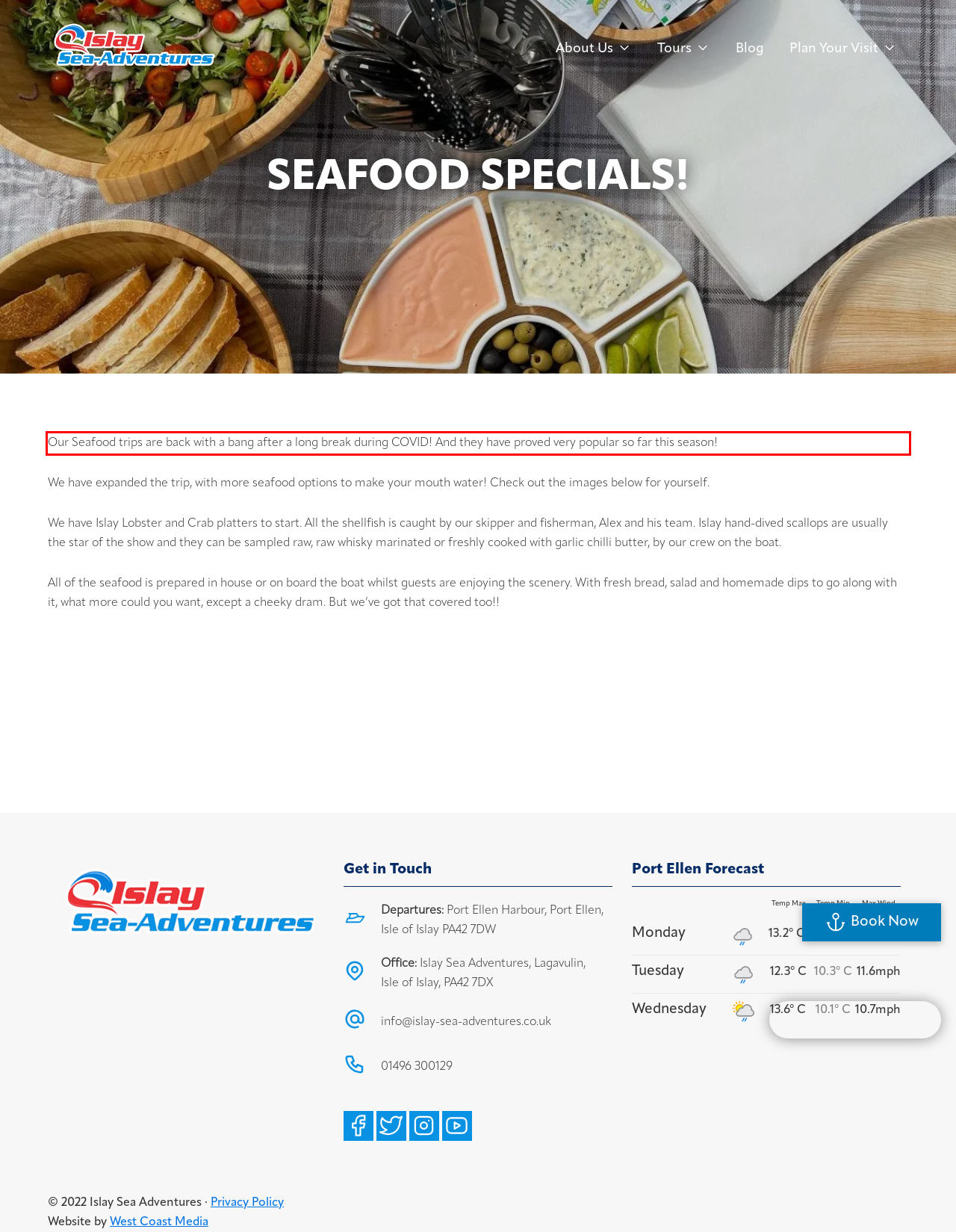Analyze the red bounding box in the provided webpage screenshot and generate the text content contained within.

Our Seafood trips are back with a bang after a long break during COVID! And they have proved very popular so far this season!